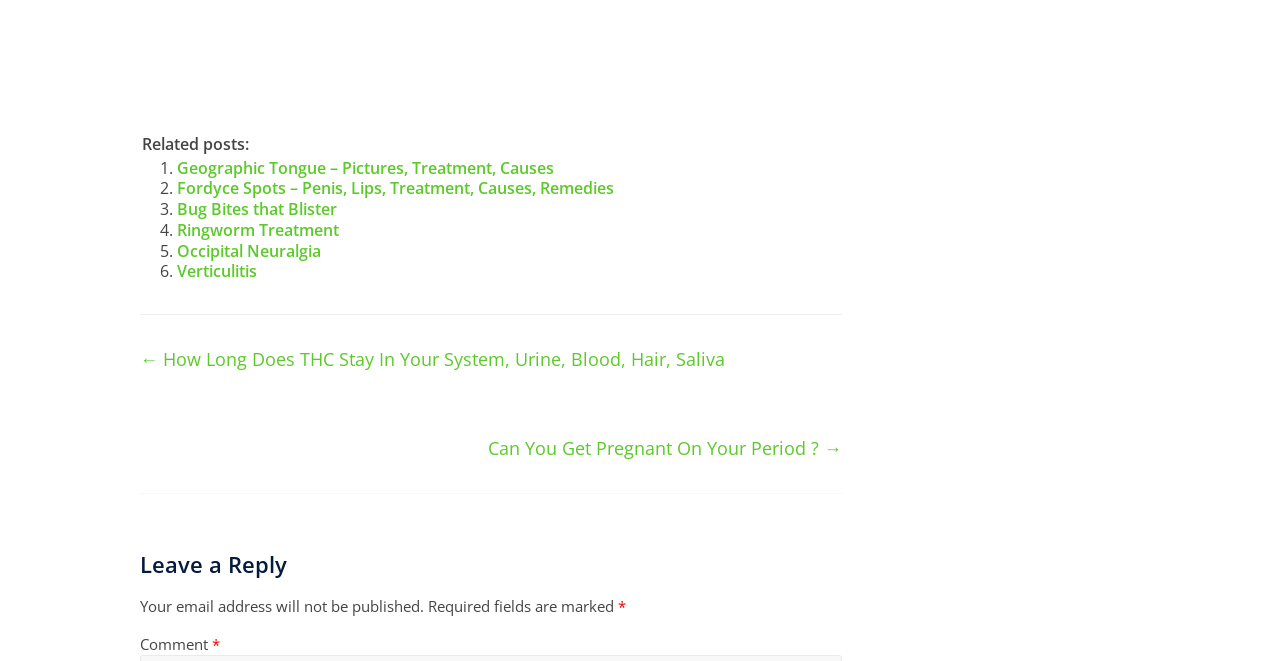Please answer the following question using a single word or phrase: 
How many list markers are there in the related posts section?

6